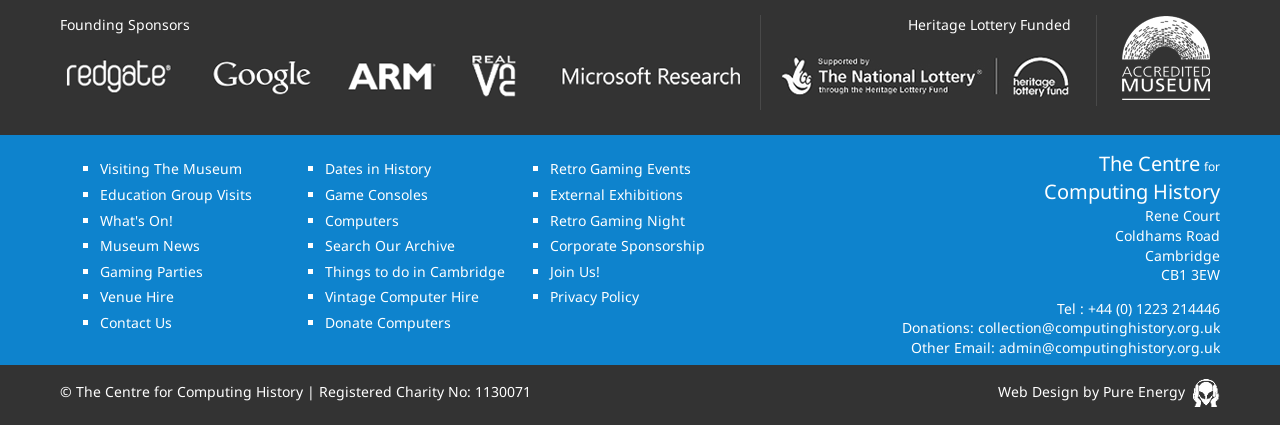Analyze the image and give a detailed response to the question:
What is the phone number of the museum?

I obtained this answer by looking at the StaticText elements with IDs 233, 235, which together form the phone number of the museum.